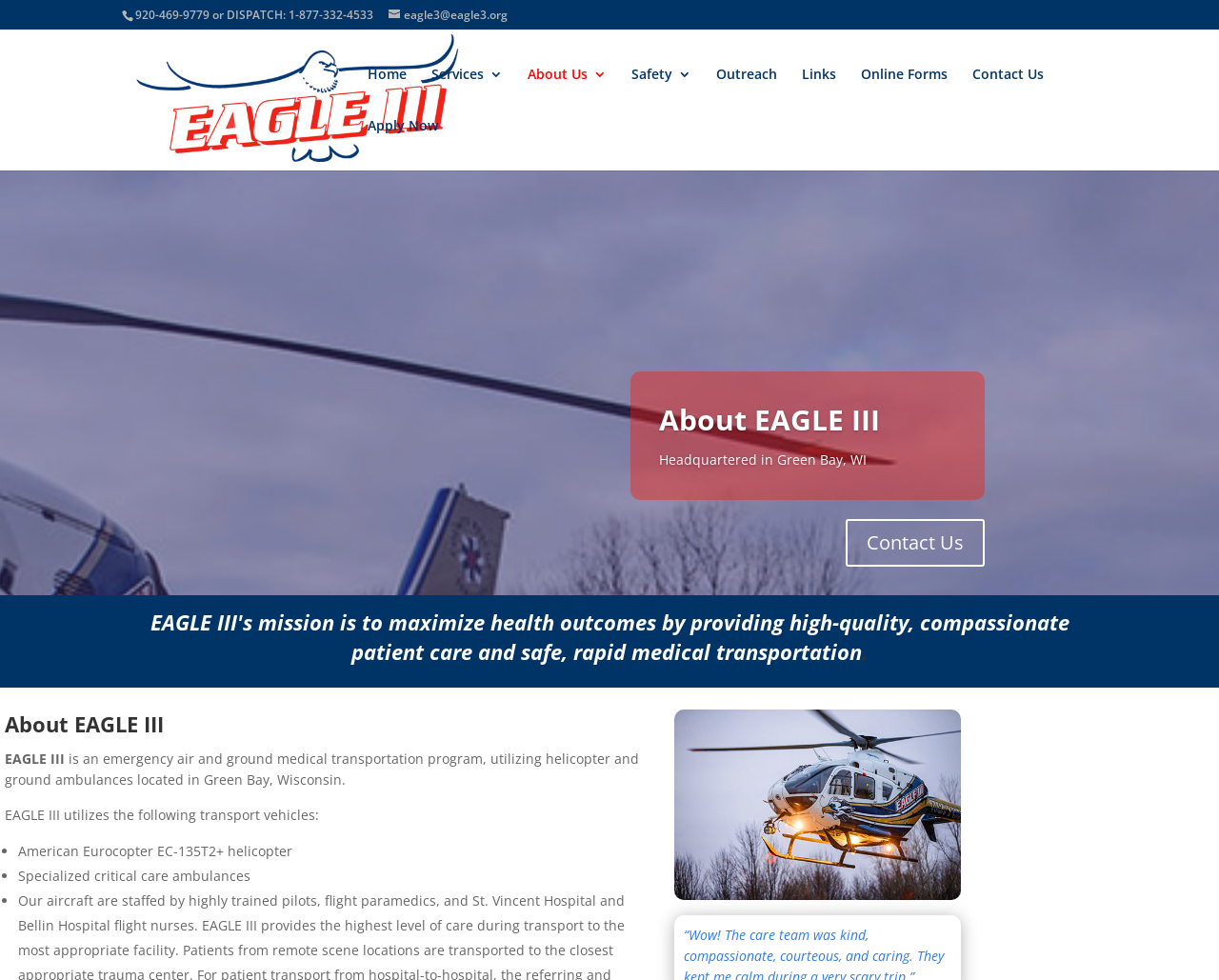Using floating point numbers between 0 and 1, provide the bounding box coordinates in the format (top-left x, top-left y, bottom-right x, bottom-right y). Locate the UI element described here: About EAGLE III

[0.54, 0.408, 0.722, 0.448]